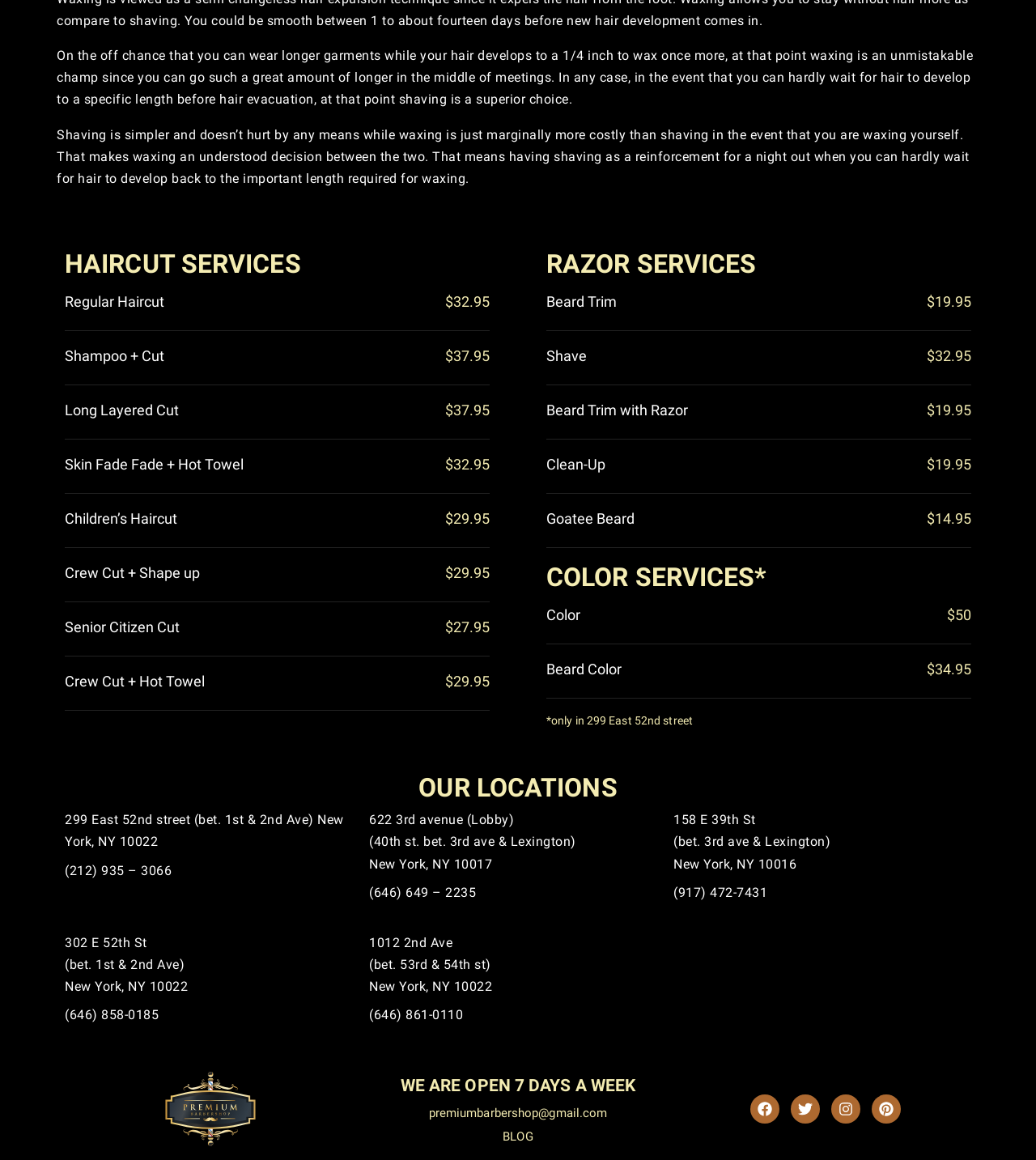Identify the bounding box for the UI element described as: "(917) 472-7431". The coordinates should be four float numbers between 0 and 1, i.e., [left, top, right, bottom].

[0.65, 0.76, 0.929, 0.779]